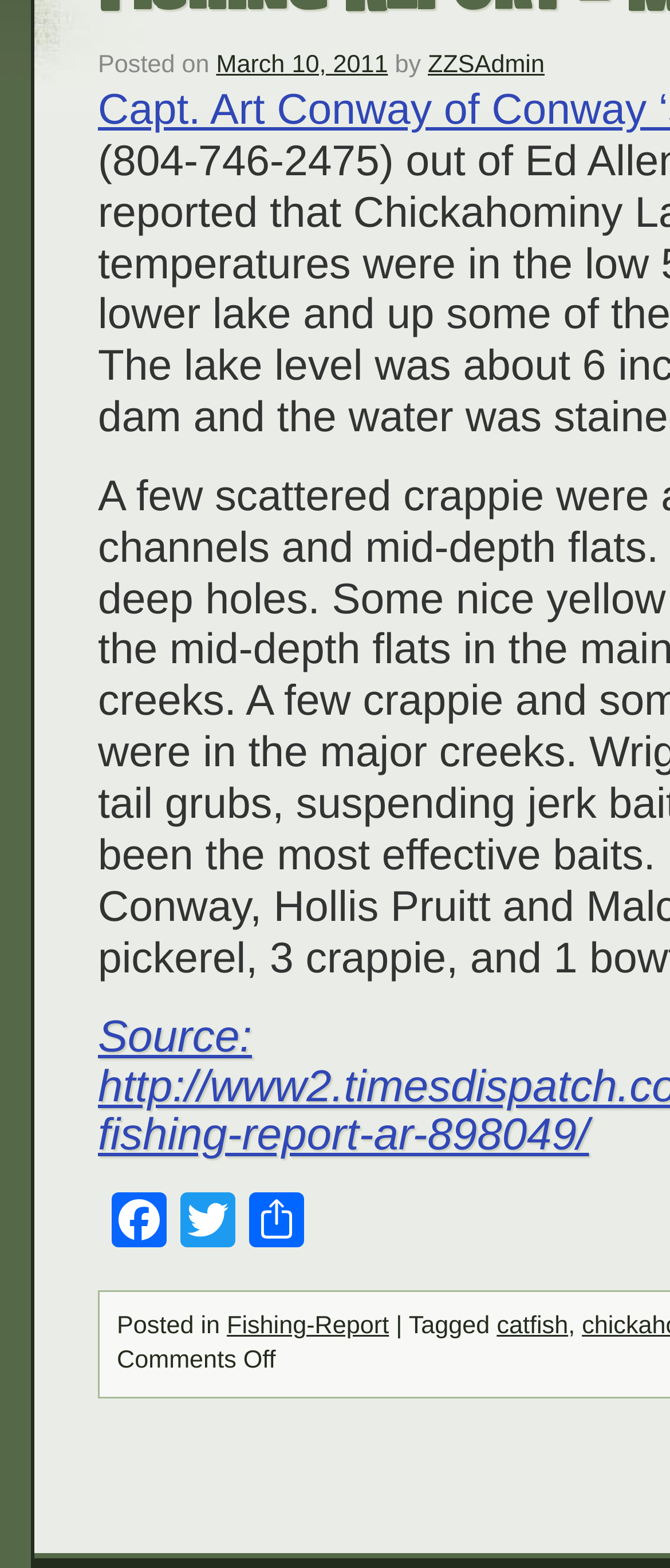Identify the bounding box of the UI element that matches this description: "Twitter".

[0.259, 0.761, 0.362, 0.801]